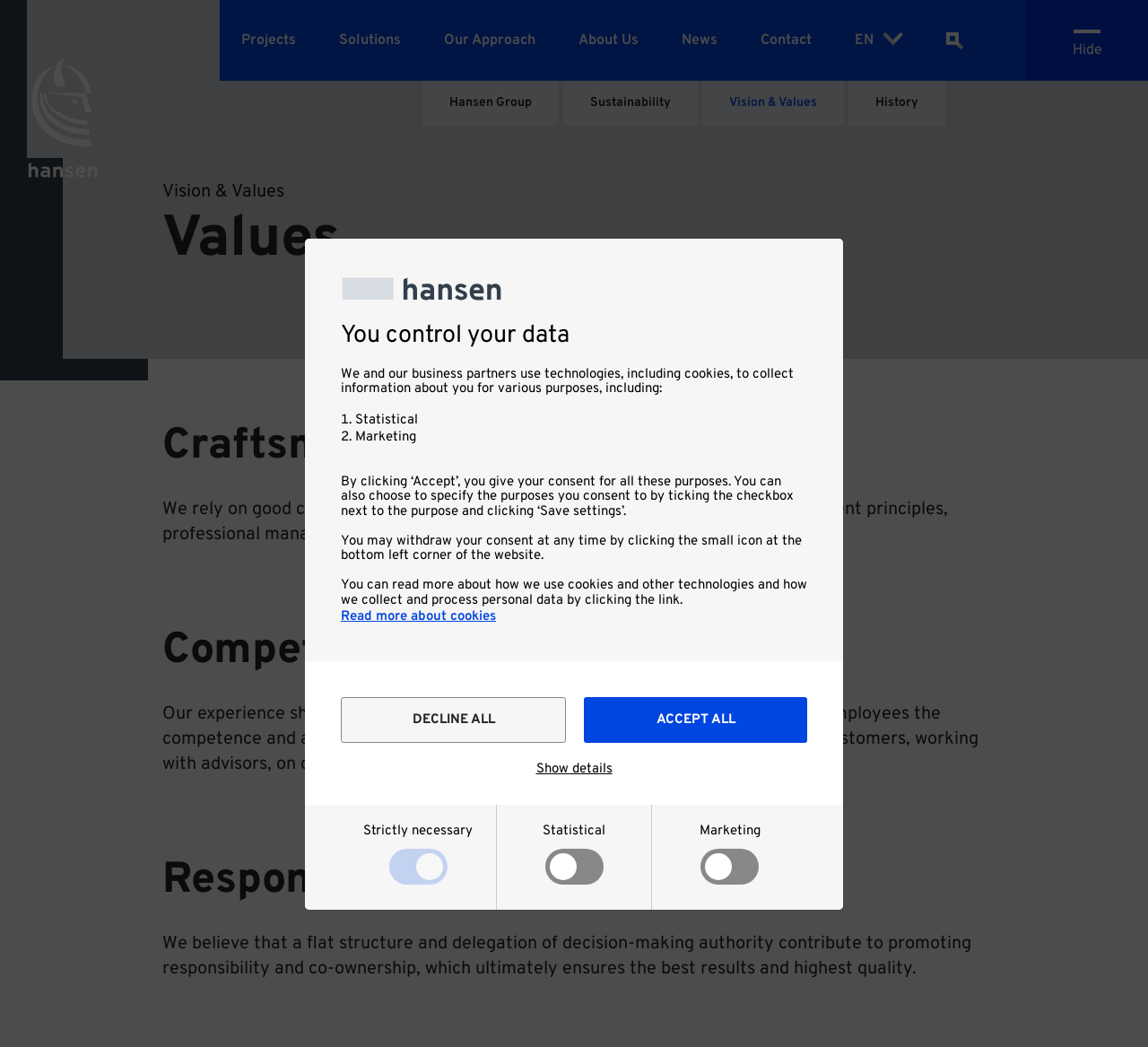Could you specify the bounding box coordinates for the clickable section to complete the following instruction: "Search for something"?

[0.563, 0.009, 0.803, 0.077]